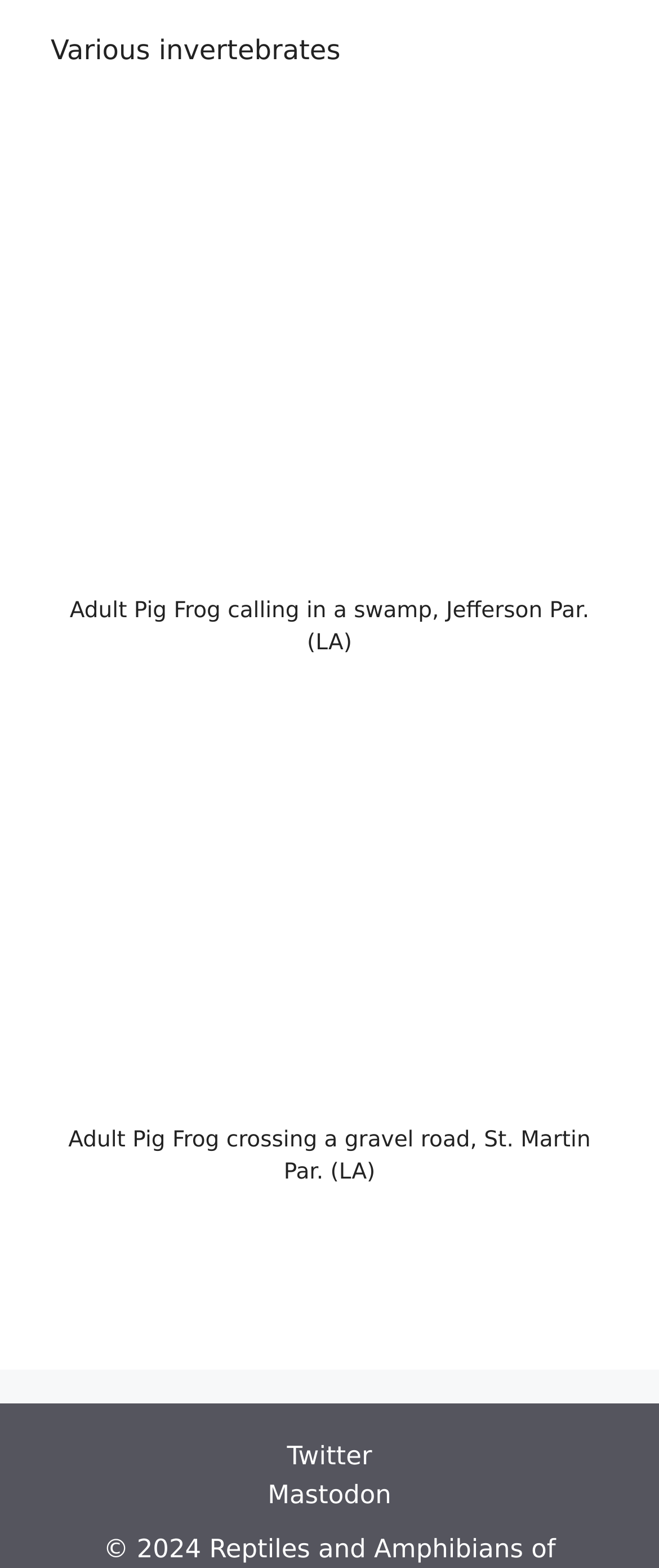How many social media links are at the bottom of the webpage? From the image, respond with a single word or brief phrase.

2